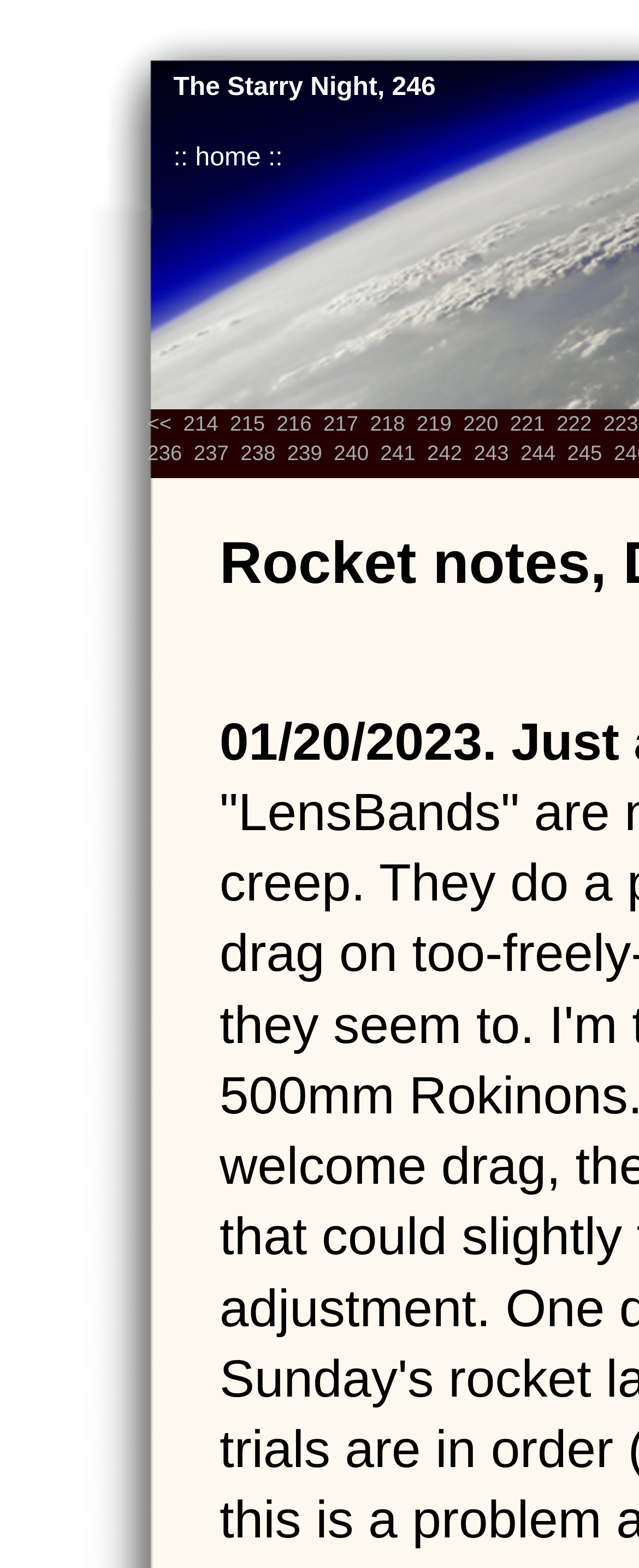What is the last link in the first row?
Give a single word or phrase answer based on the content of the image.

216